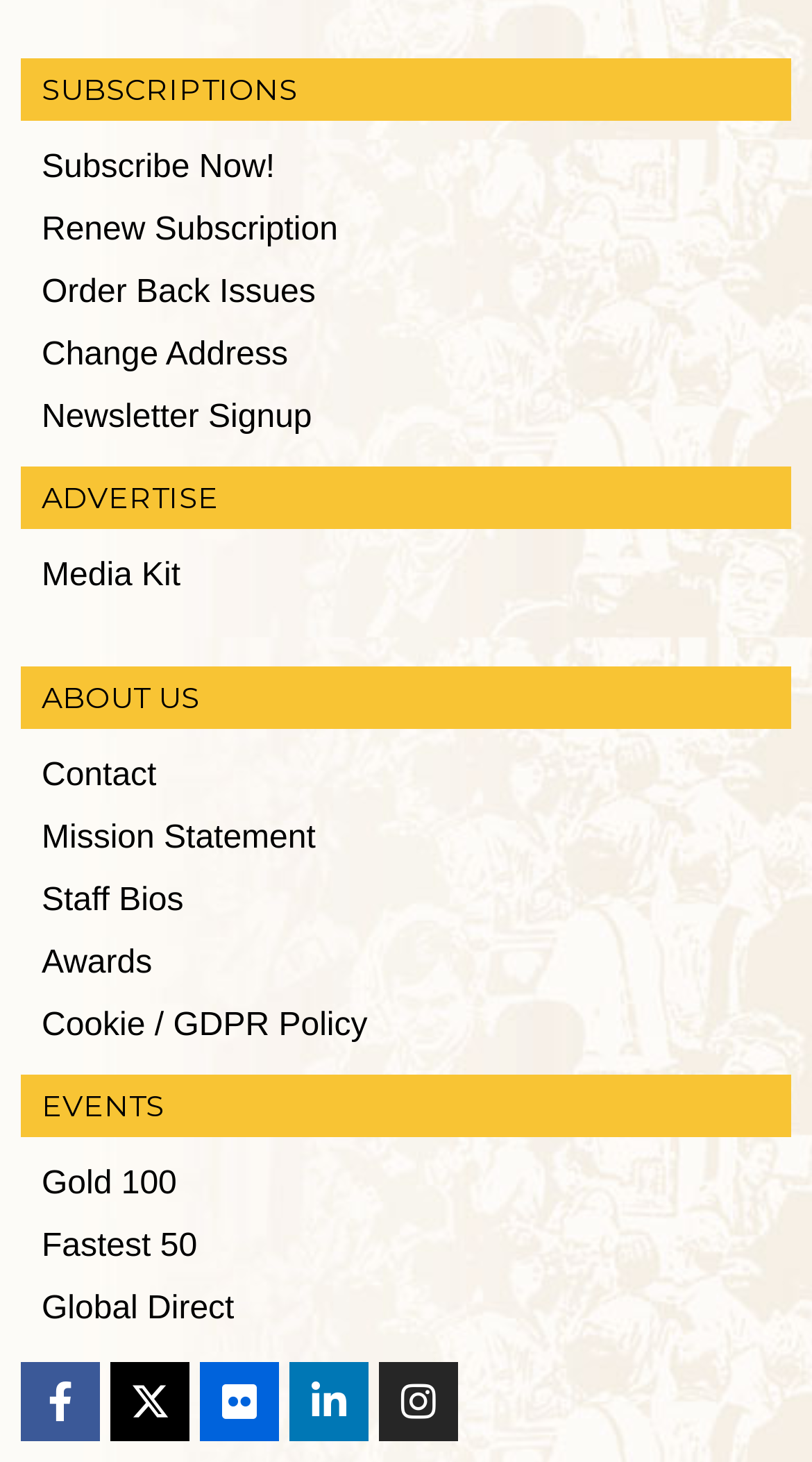What is the first subscription option?
Answer briefly with a single word or phrase based on the image.

SUBSCRIPTIONS